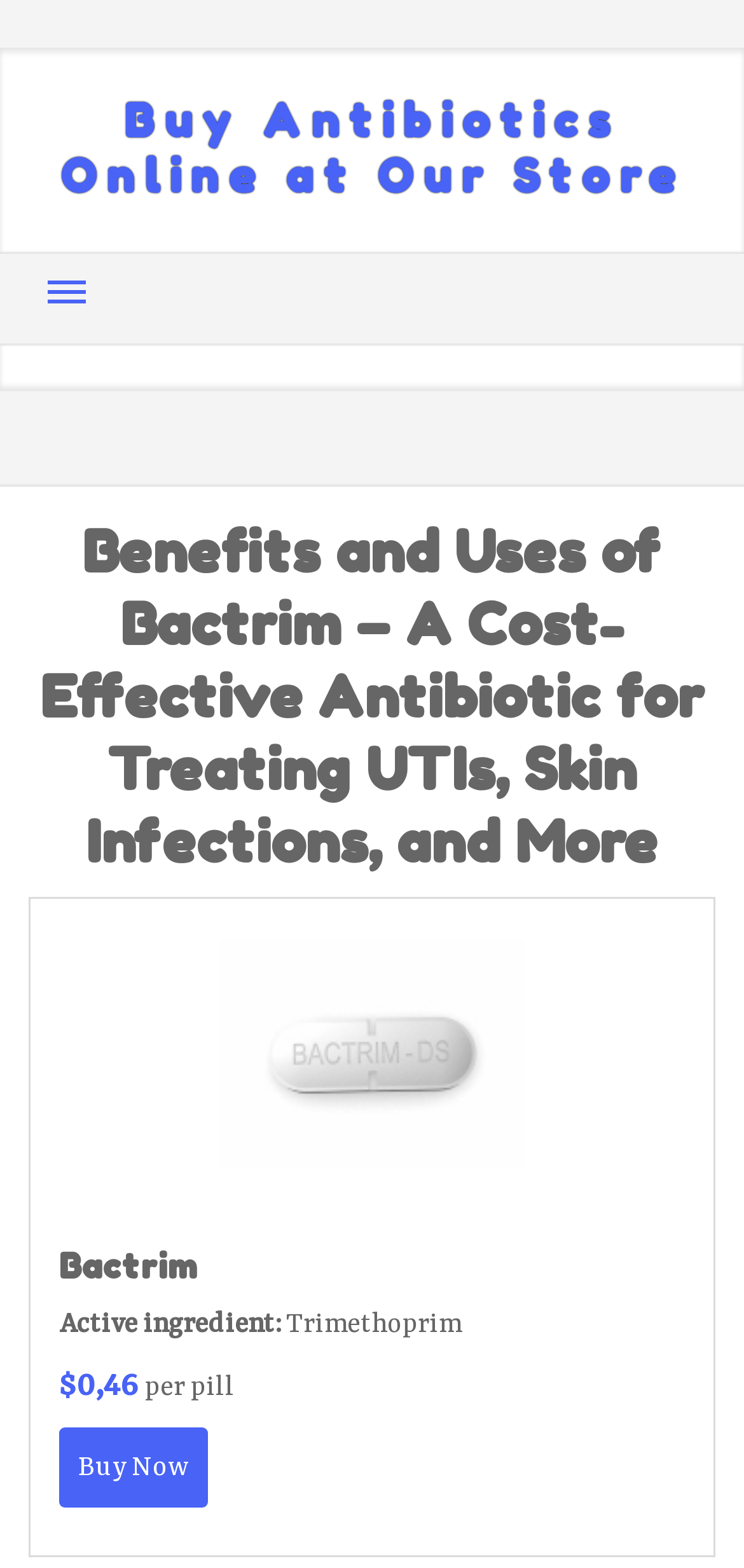What is the alternative to navigating through the webpage?
Answer the question with a single word or phrase by looking at the picture.

Menu